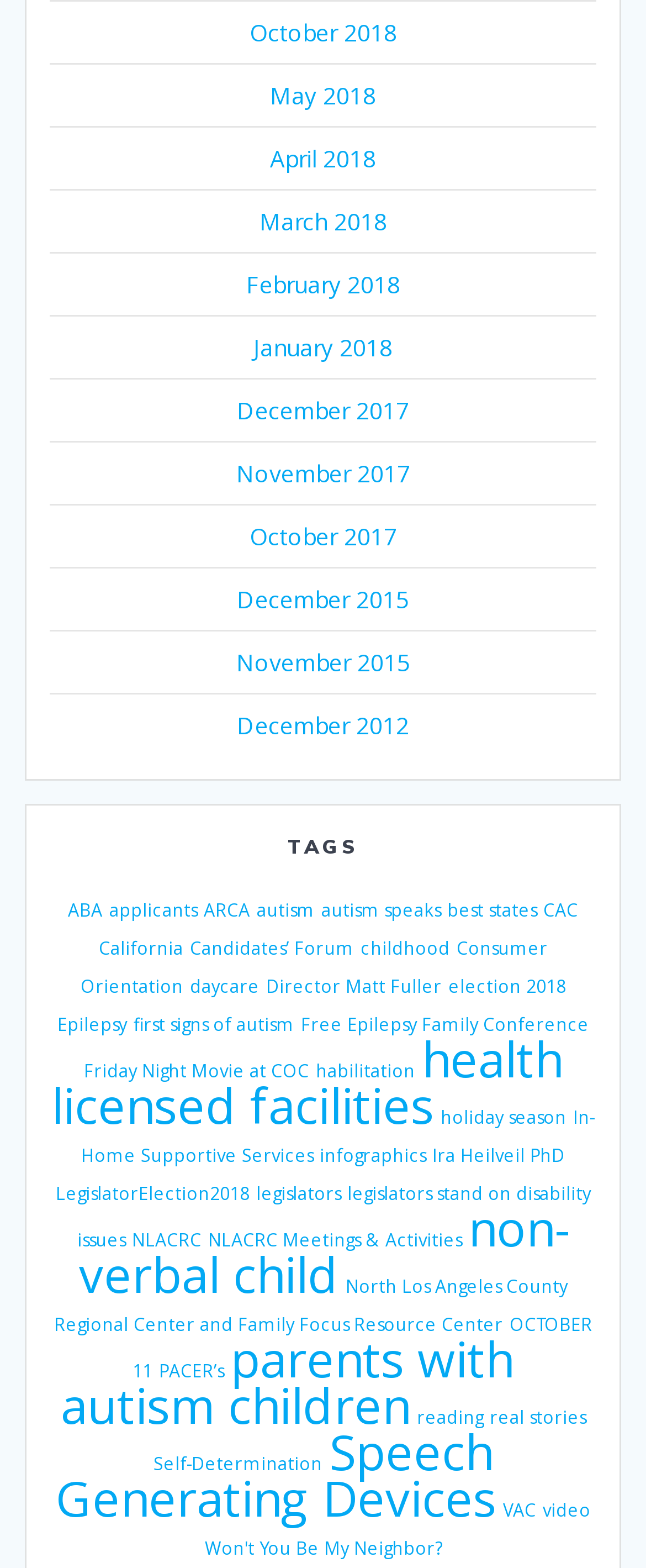Please locate the bounding box coordinates of the region I need to click to follow this instruction: "Explore ABA related topics".

[0.105, 0.573, 0.159, 0.588]